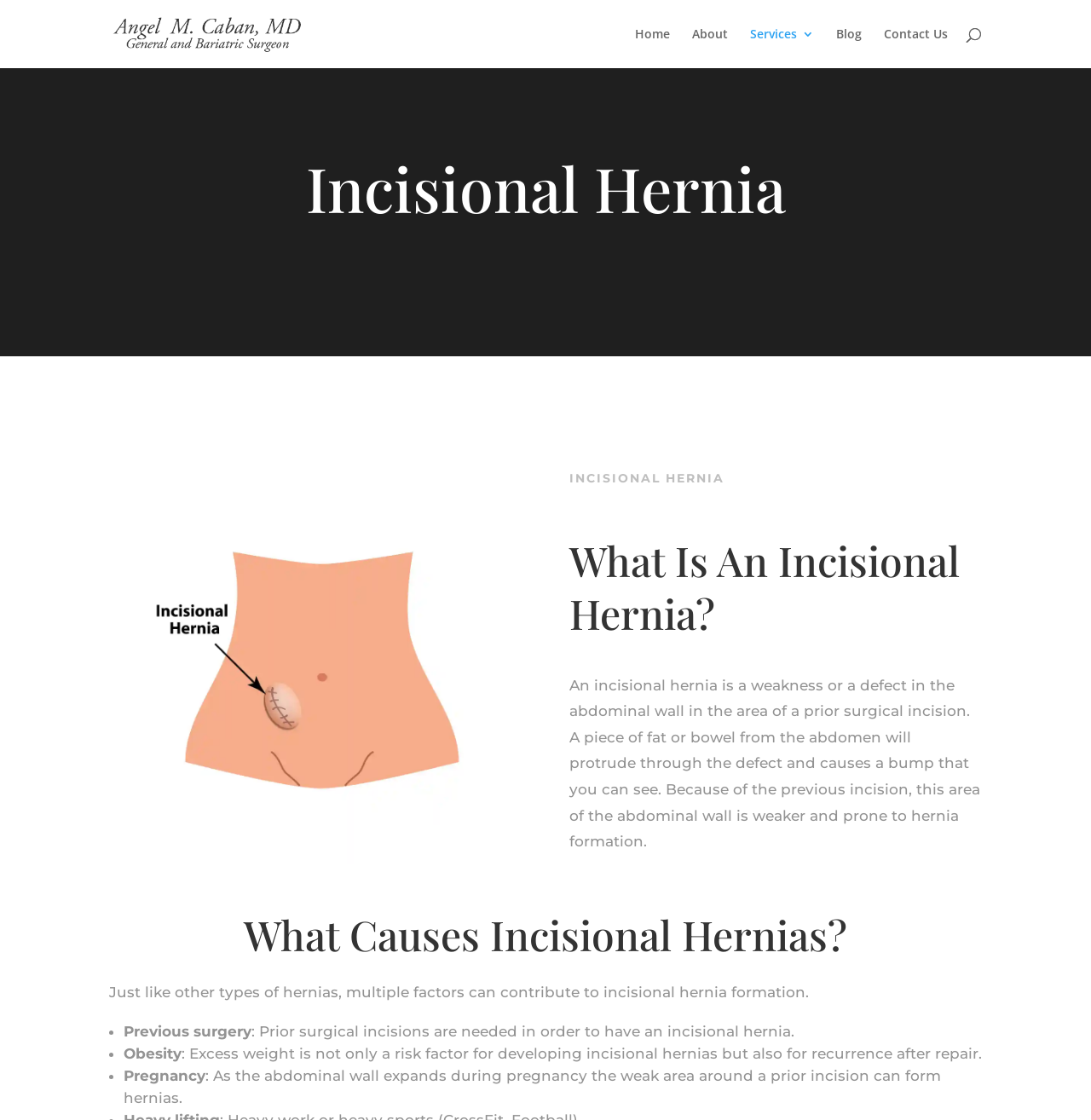Using the provided element description "Contact Us", determine the bounding box coordinates of the UI element.

[0.81, 0.025, 0.869, 0.061]